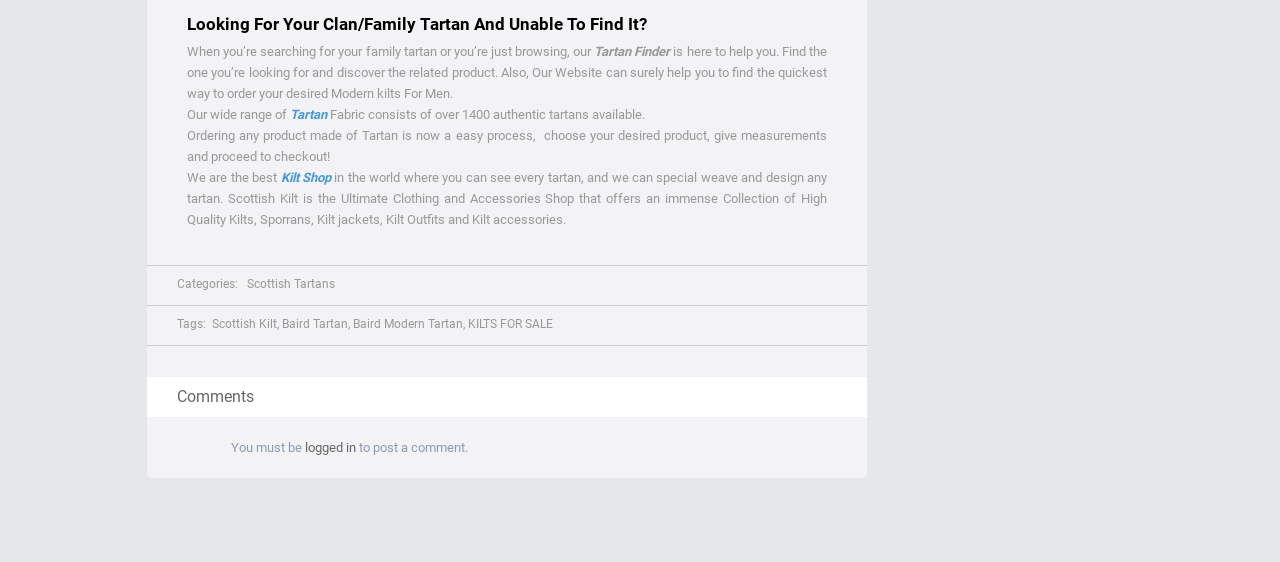Please analyze the image and give a detailed answer to the question:
What is required to post a comment on the webpage?

According to the webpage, users must be logged in to post a comment, as stated in the text at the bottom of the webpage.